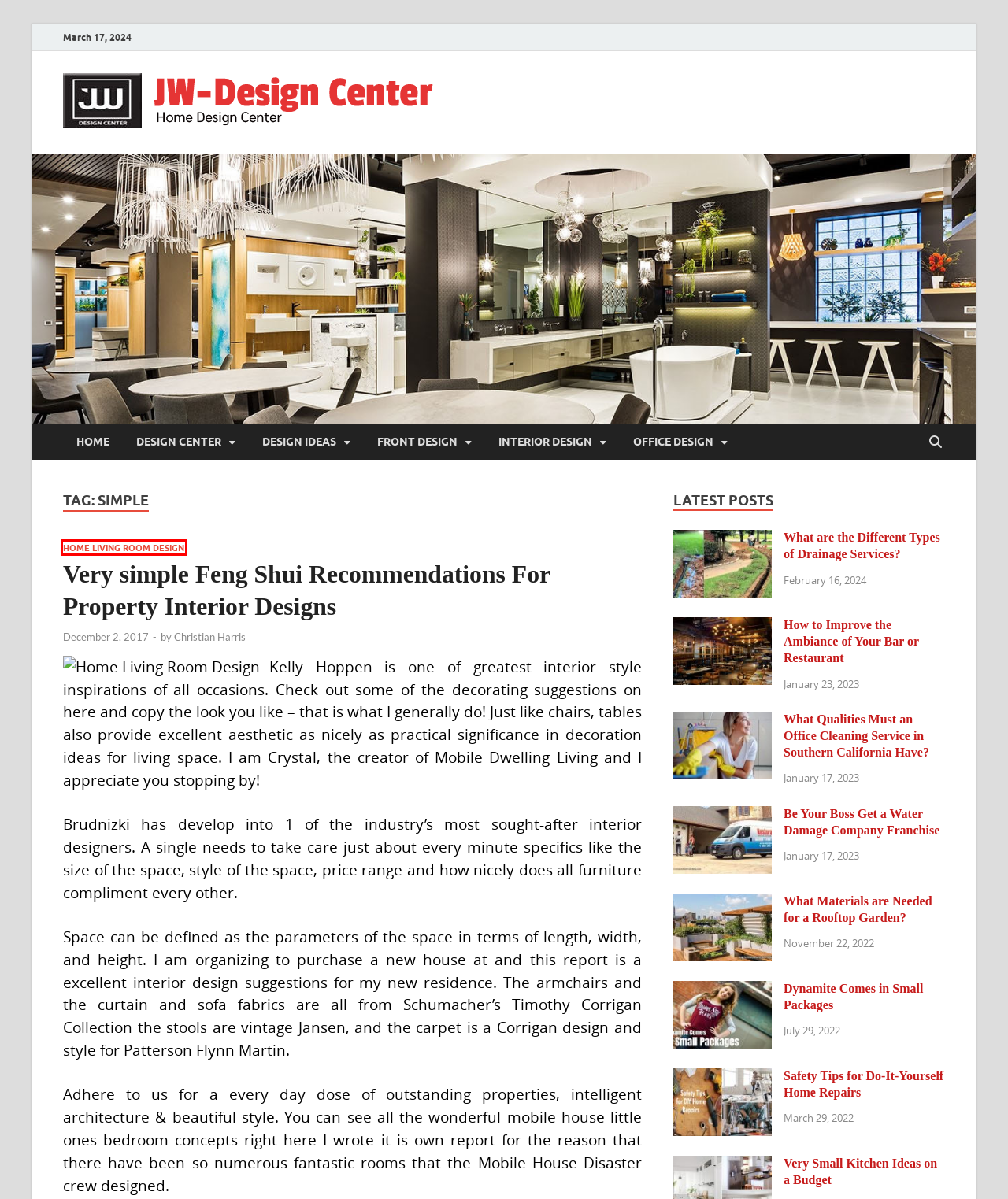Look at the screenshot of a webpage that includes a red bounding box around a UI element. Select the most appropriate webpage description that matches the page seen after clicking the highlighted element. Here are the candidates:
A. Be Your Boss Get a Water Damage Company Franchise | JW-Design Center
B. Very simple Feng Shui Recommendations For Property Interior Designs | JW-Design Center
C. Very Small Kitchen Ideas on a Budget | JW-Design Center
D. HOME FRONT DESIGN | JW-Design Center
E. Home Living Room Design | JW-Design Center
F. HOME DESIGN CENTER | JW-Design Center
G. JW Design Center
H. Safety Tips for Do-It-Yourself Home Repairs | JW-Design Center

E